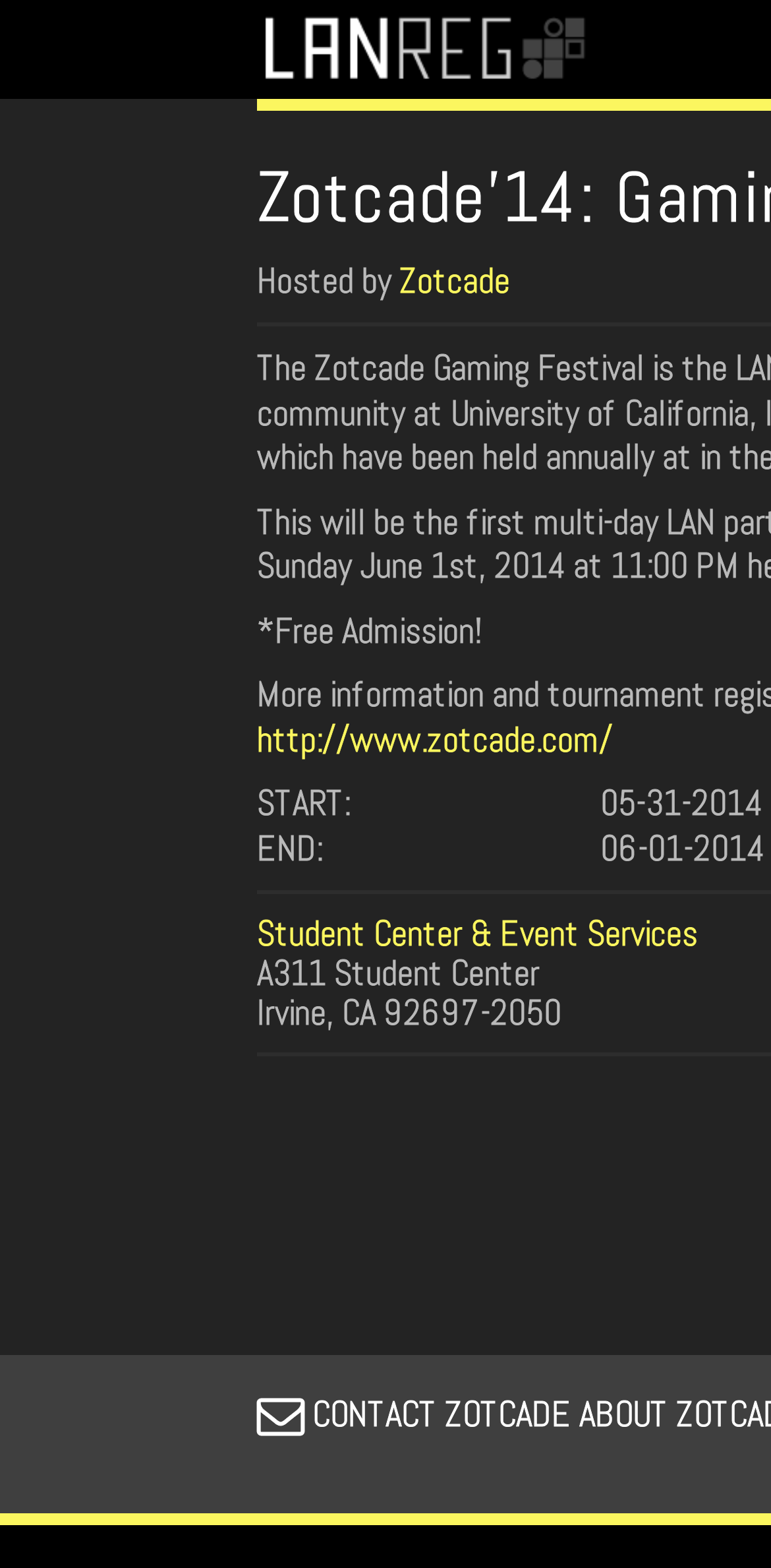Provide a one-word or one-phrase answer to the question:
What is the duration of the event?

Not specified